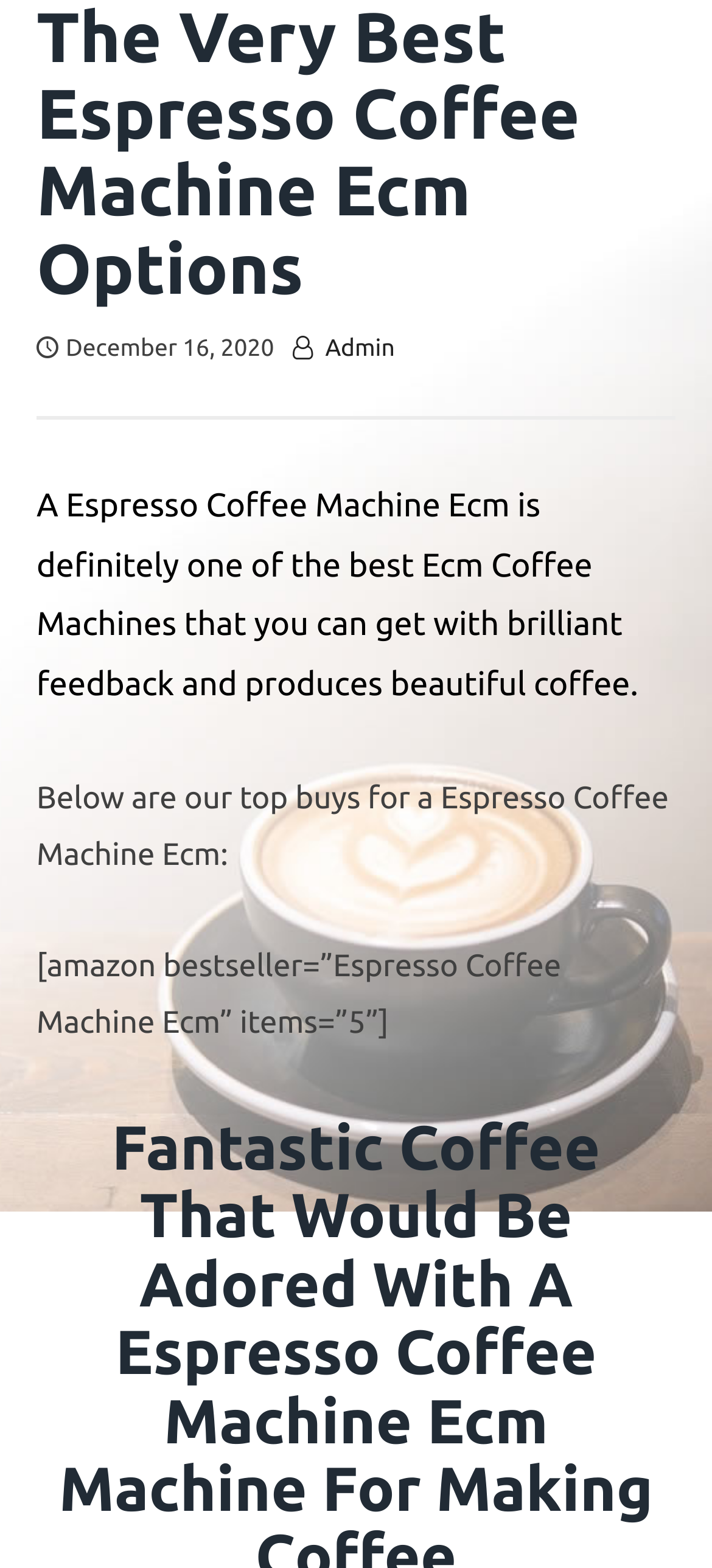Determine the bounding box coordinates in the format (top-left x, top-left y, bottom-right x, bottom-right y). Ensure all values are floating point numbers between 0 and 1. Identify the bounding box of the UI element described by: admin

[0.457, 0.214, 0.555, 0.23]